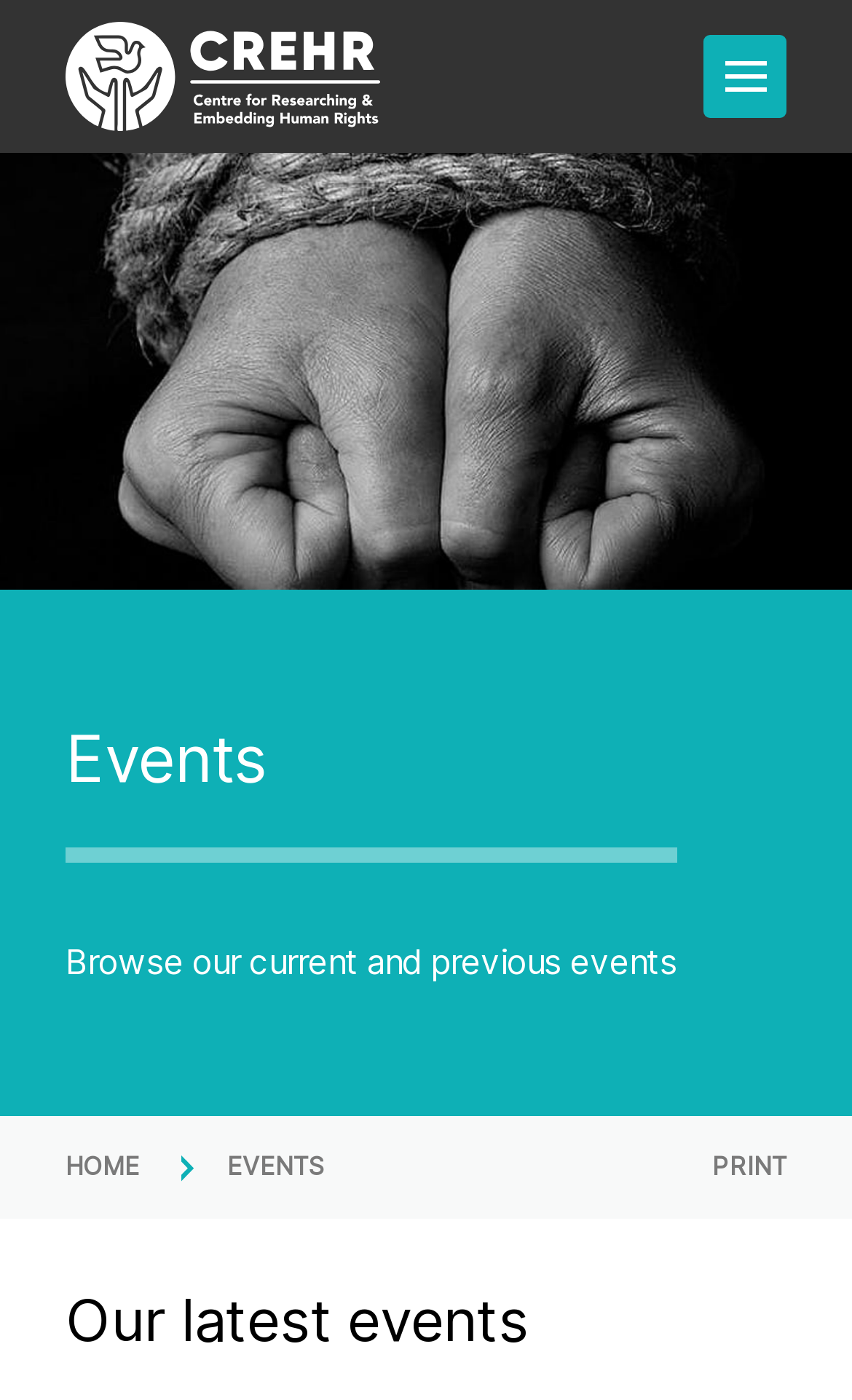How many navigation links are there?
Provide an in-depth and detailed answer to the question.

I can see three links at the bottom of the webpage, namely 'HOME', 'EVENTS', and 'PRINT', which are likely navigation links.